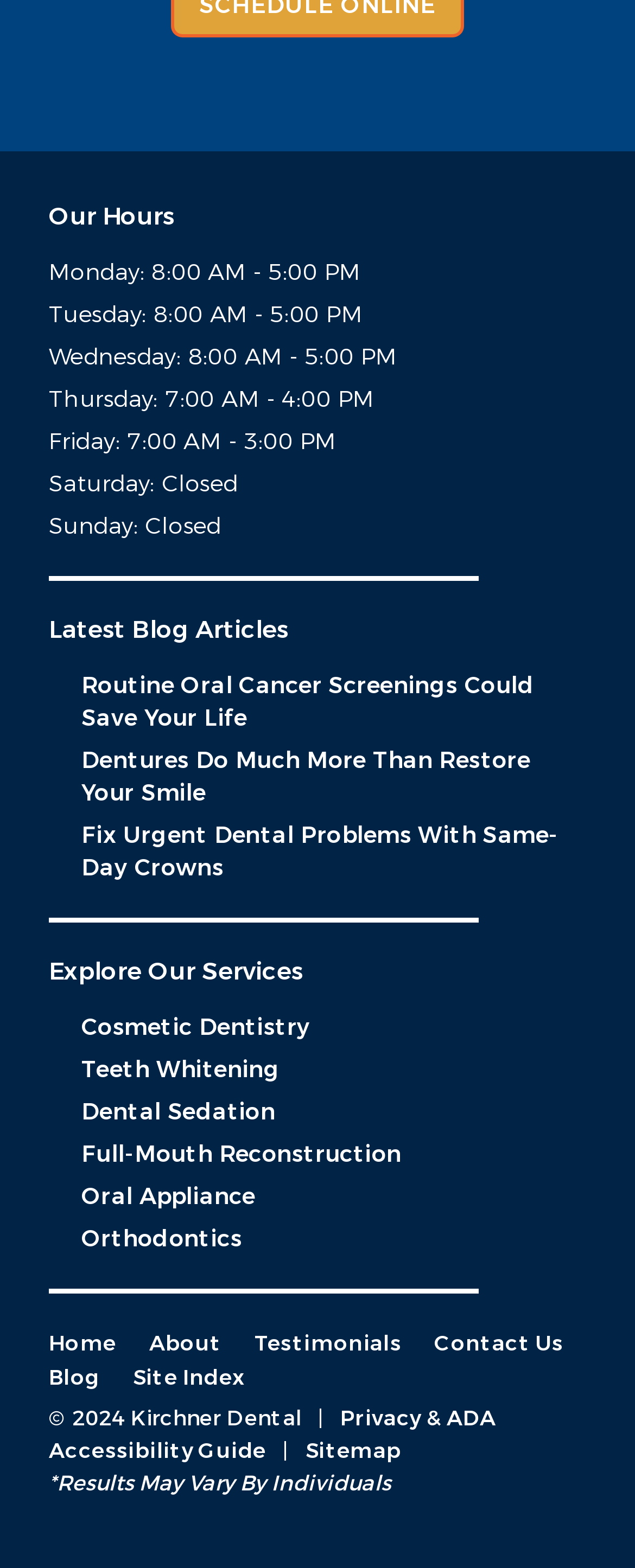Given the element description, predict the bounding box coordinates in the format (top-left x, top-left y, bottom-right x, bottom-right y). Make sure all values are between 0 and 1. Here is the element description: Privacy & ADA Accessibility Guide

[0.077, 0.895, 0.781, 0.934]